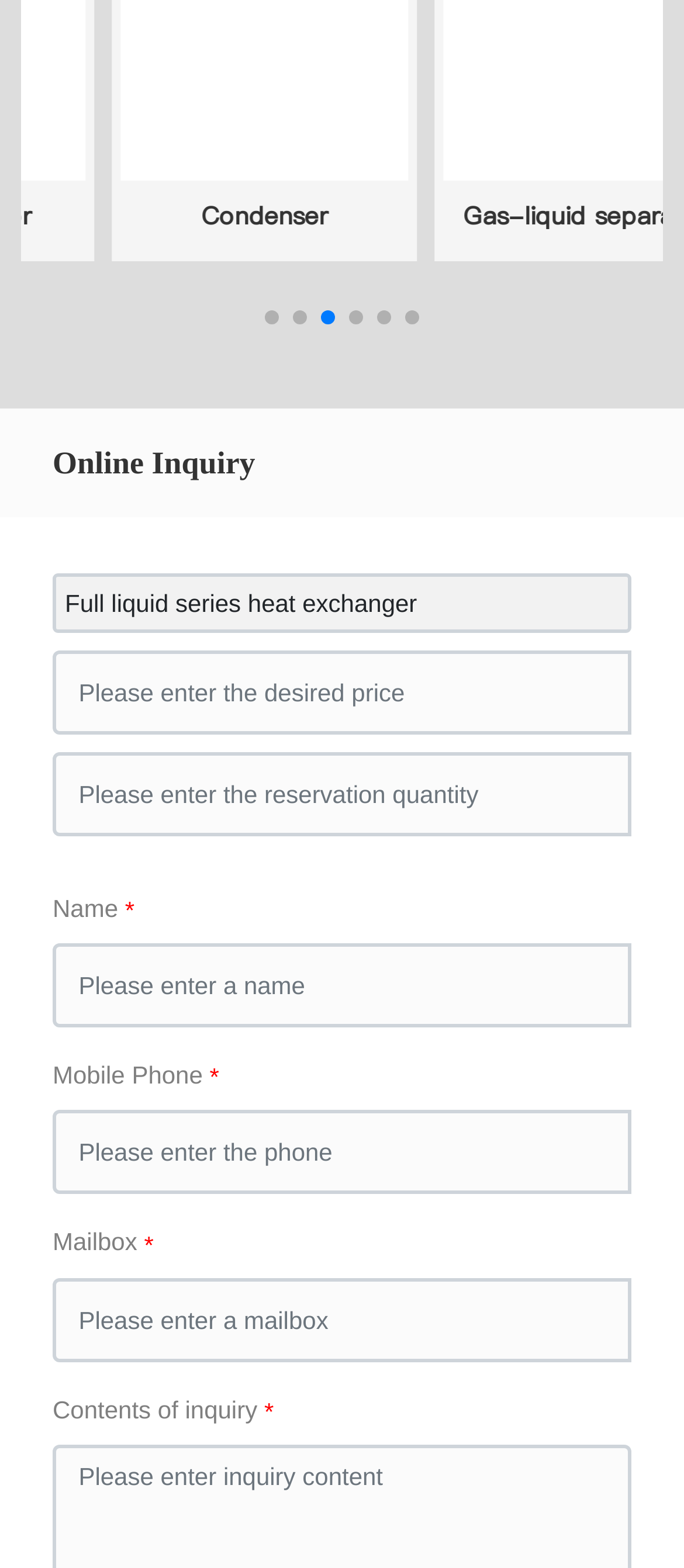Identify the bounding box coordinates of the specific part of the webpage to click to complete this instruction: "Click on Gas-liquid separator".

[0.086, 0.127, 0.445, 0.149]